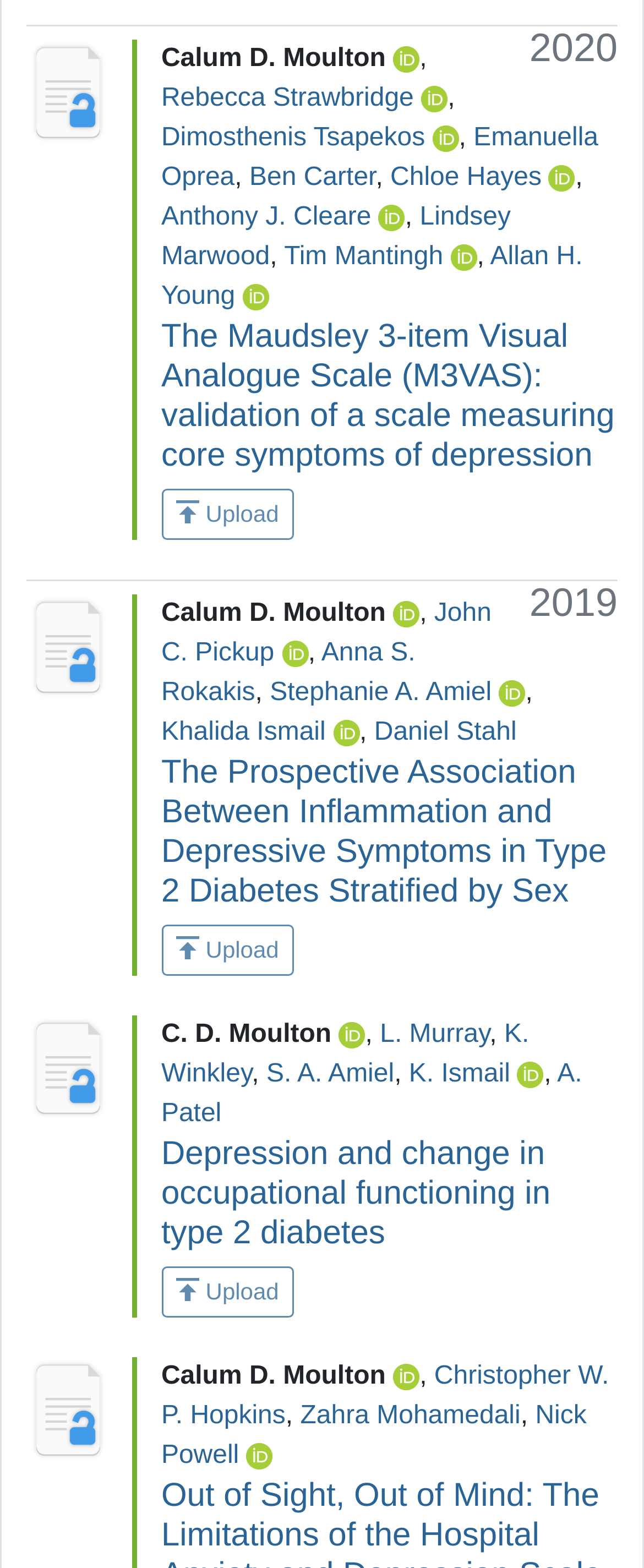Find and specify the bounding box coordinates that correspond to the clickable region for the instruction: "Donate to the organization".

None